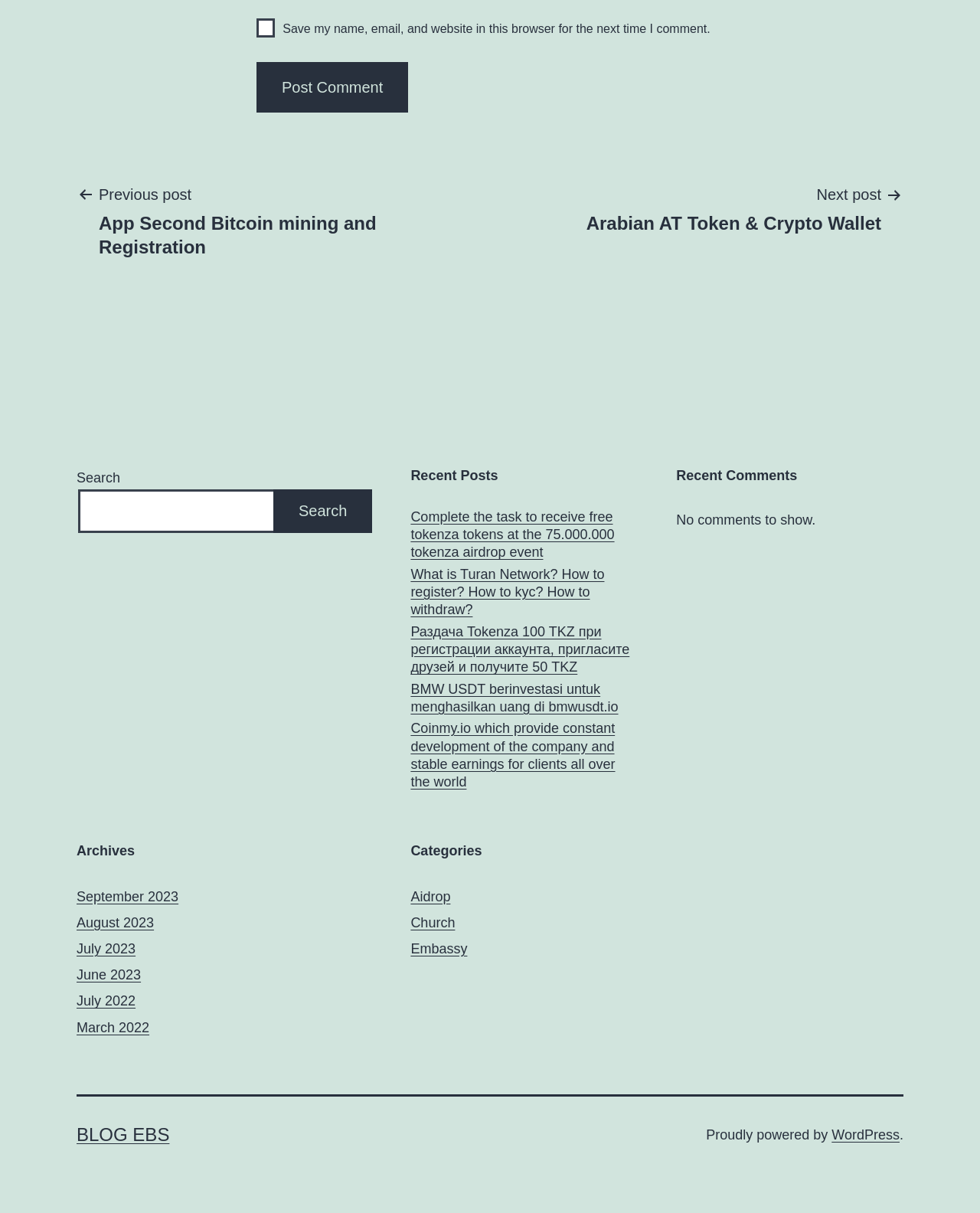How many links are there in the Recent Posts section?
From the image, respond using a single word or phrase.

5